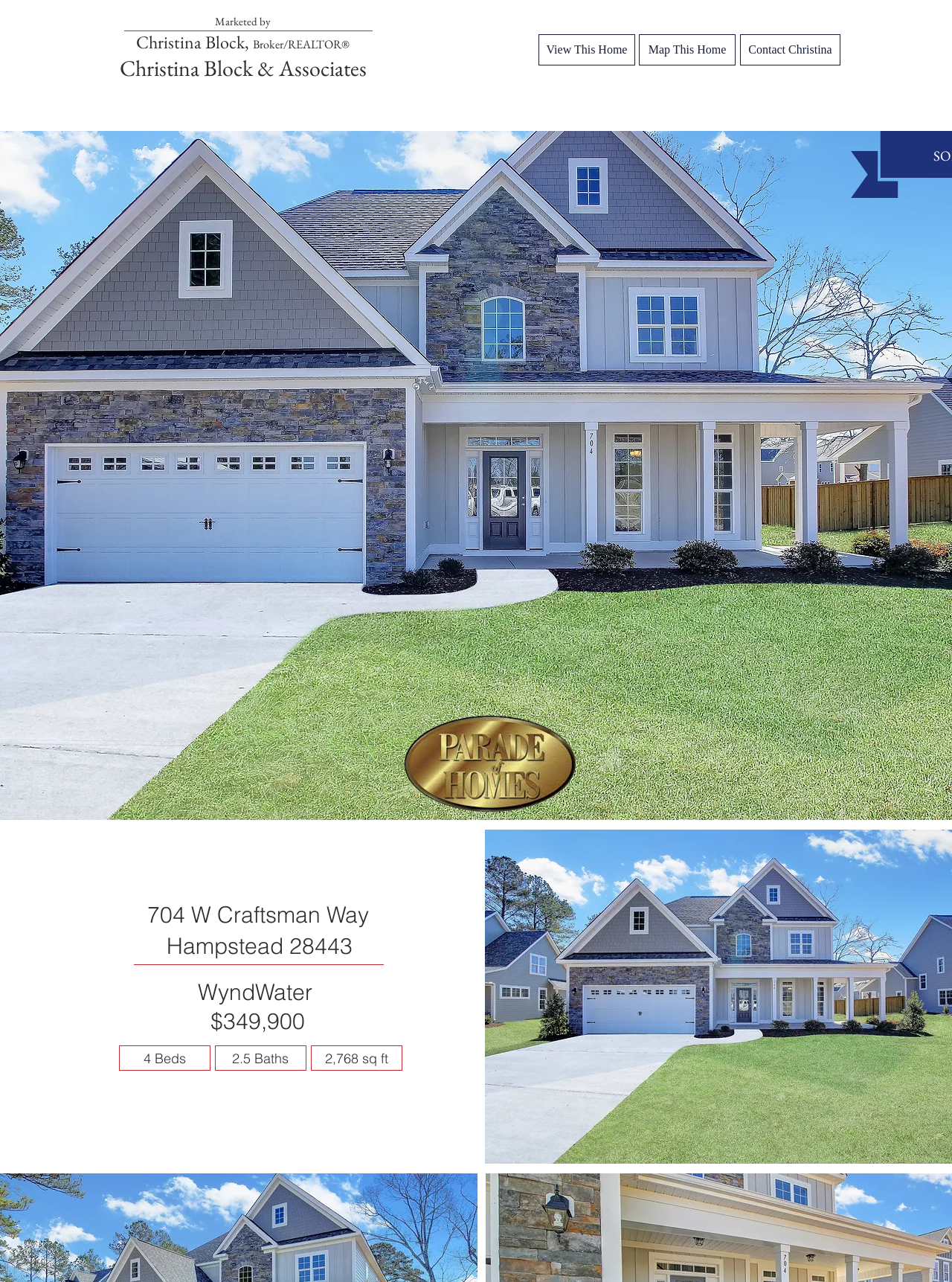What is the name of the realtor?
Based on the image, answer the question with as much detail as possible.

The realtor's name is Christina Block, which is mentioned in the heading 'Christina Block, Broker/REALTOR®' on the webpage.